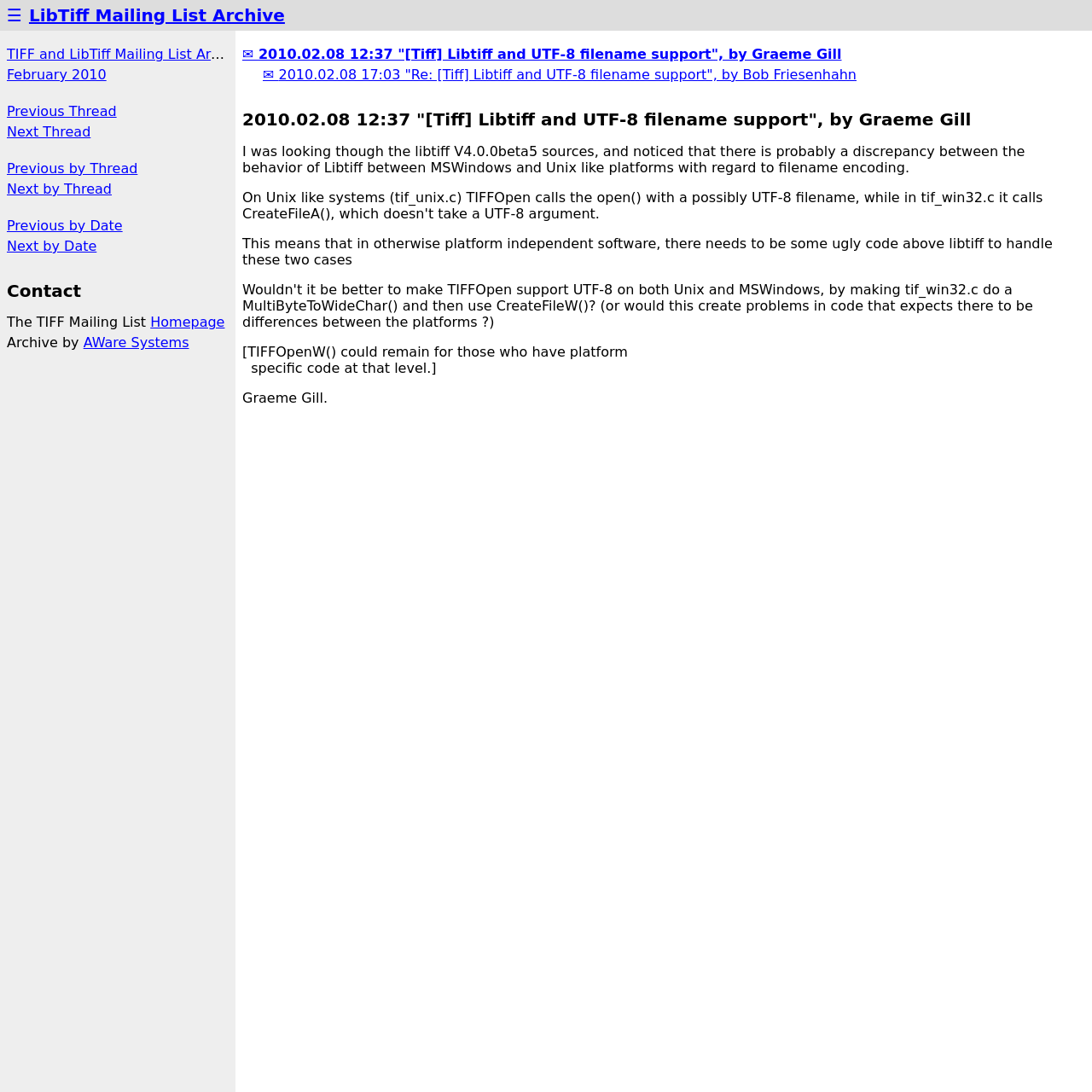Using the provided element description "Homepage", determine the bounding box coordinates of the UI element.

[0.138, 0.288, 0.206, 0.303]